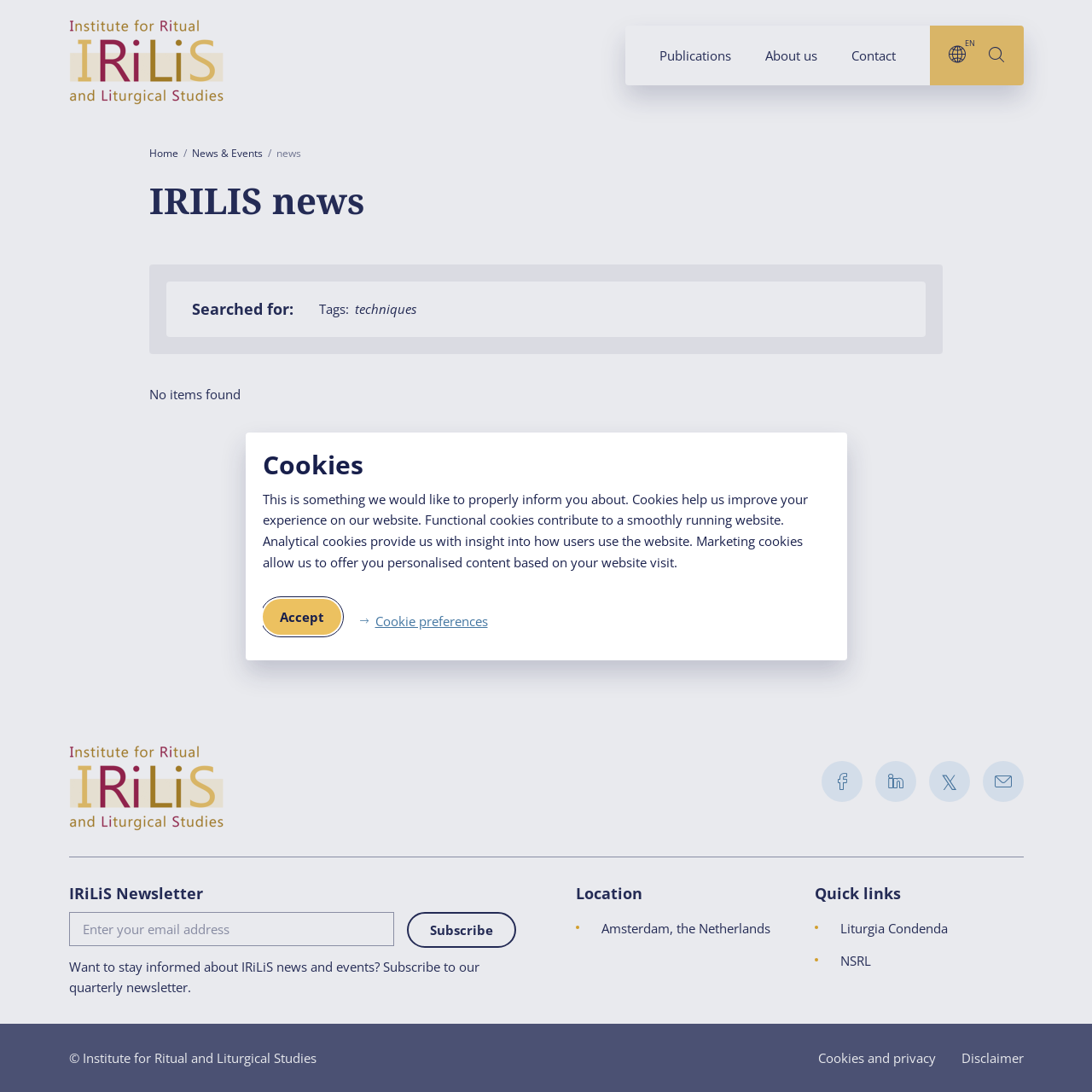Please answer the following question using a single word or phrase: What is the purpose of the newsletter?

Stay informed about IRiLiS news and events